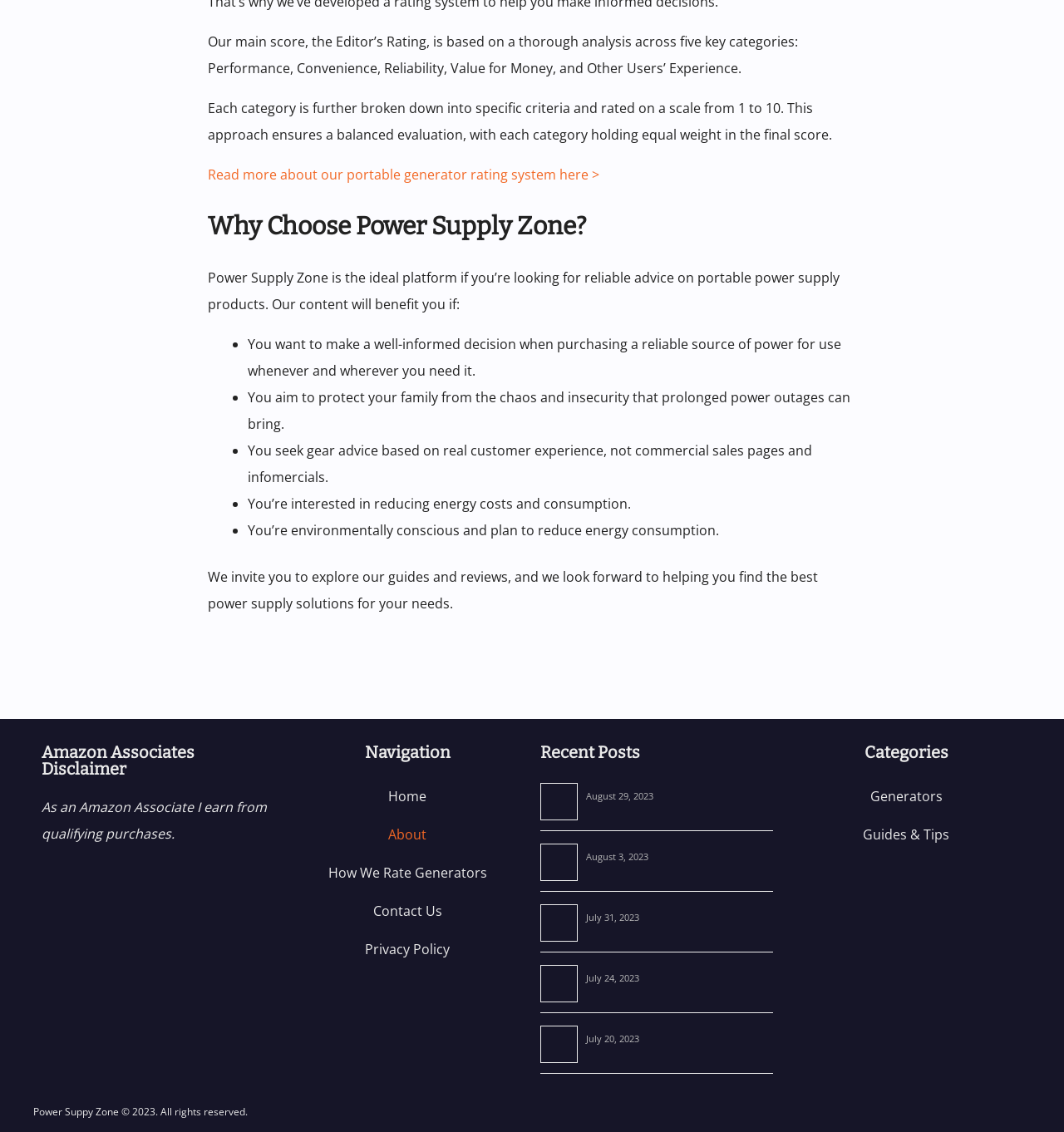Answer the question with a single word or phrase: 
What is the purpose of Power Supply Zone?

Provide reliable advice on portable power supply products